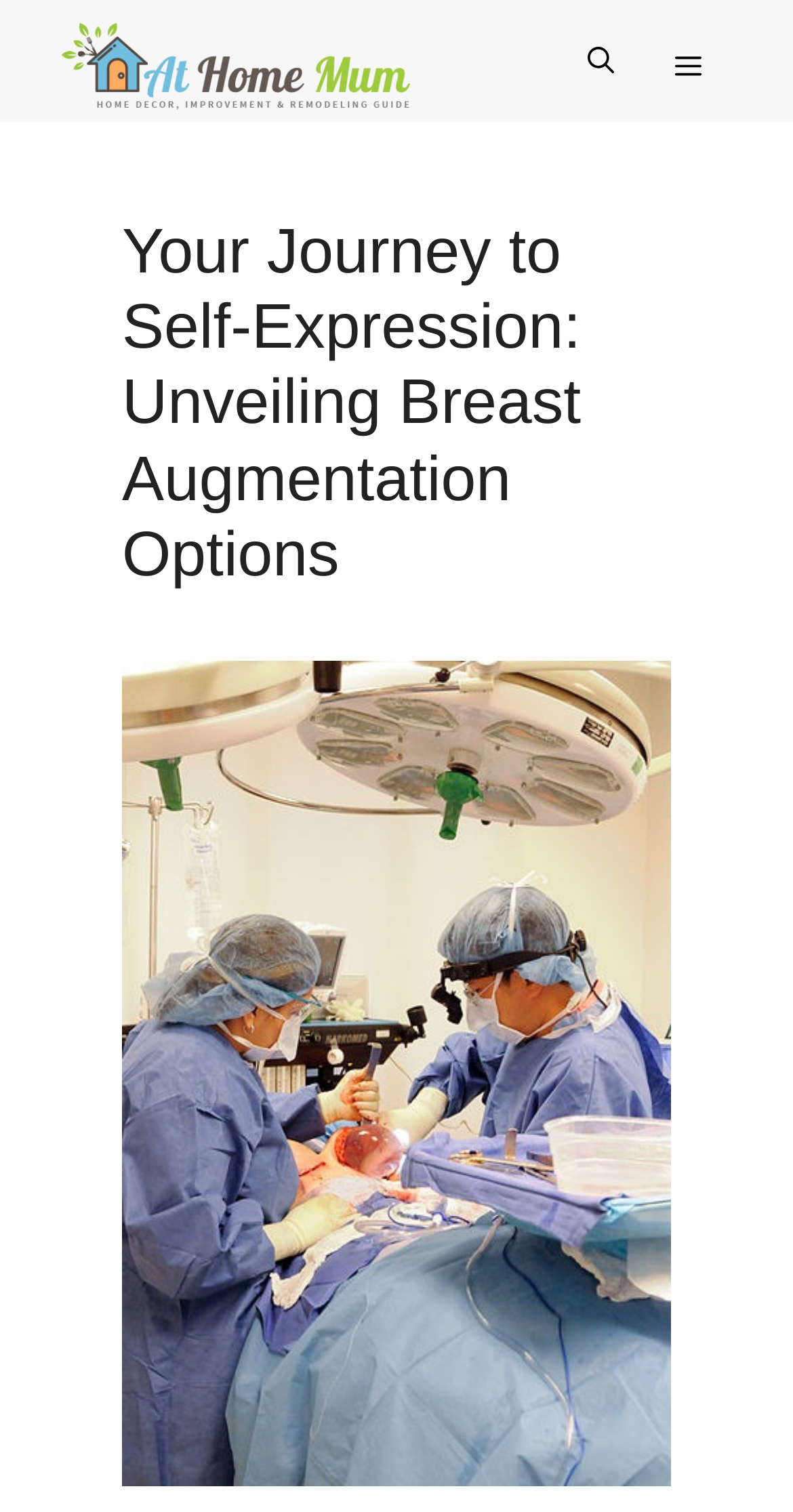Please find and give the text of the main heading on the webpage.

Your Journey to Self-Expression: Unveiling Breast Augmentation Options